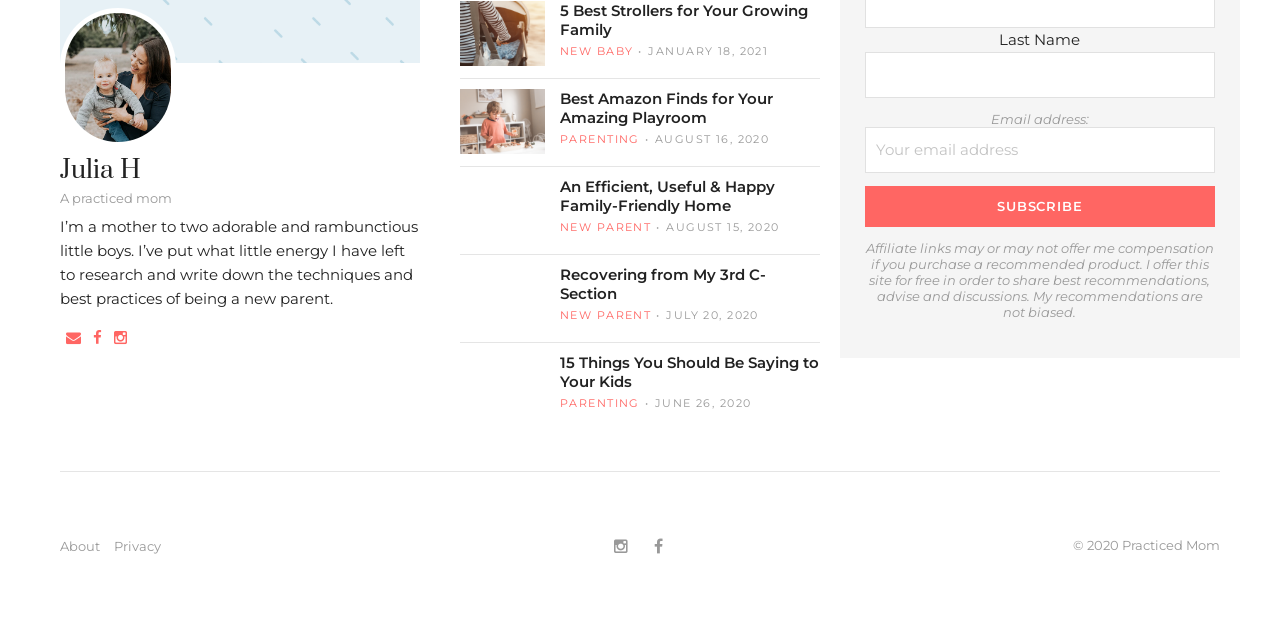What is the copyright year?
Based on the visual content, answer with a single word or a brief phrase.

2020